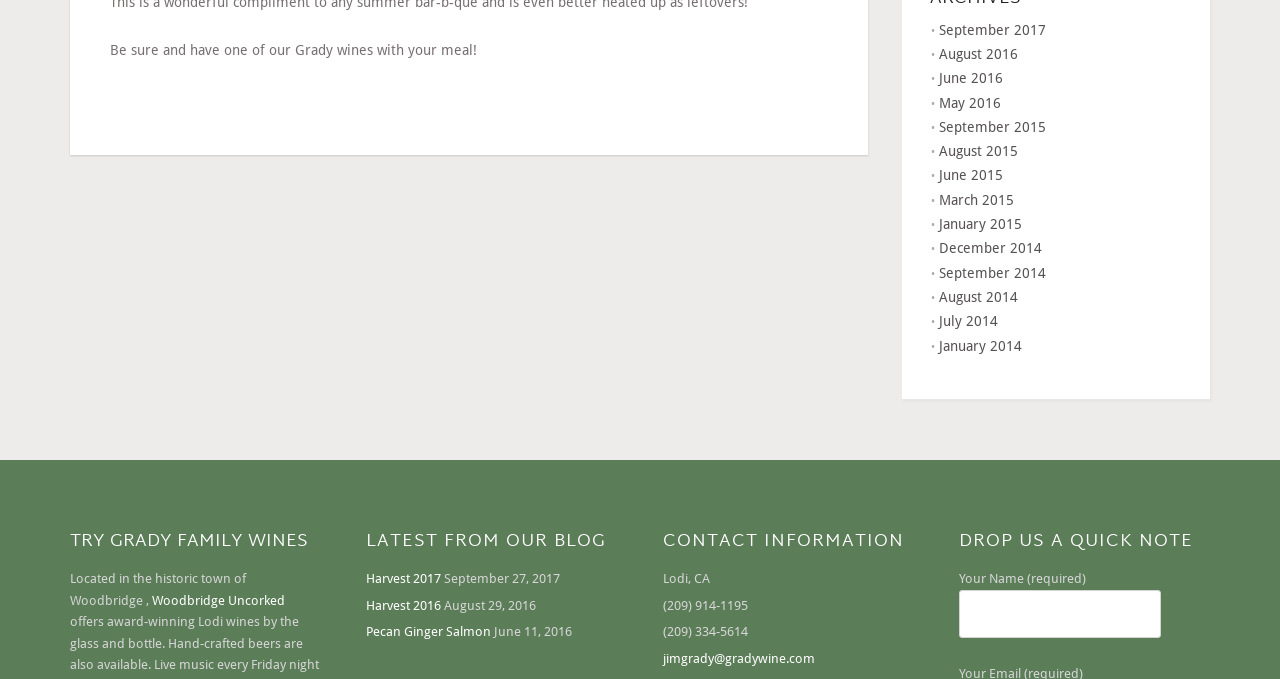Please find the bounding box coordinates for the clickable element needed to perform this instruction: "Contact Jim Grady via email".

[0.518, 0.958, 0.637, 0.98]